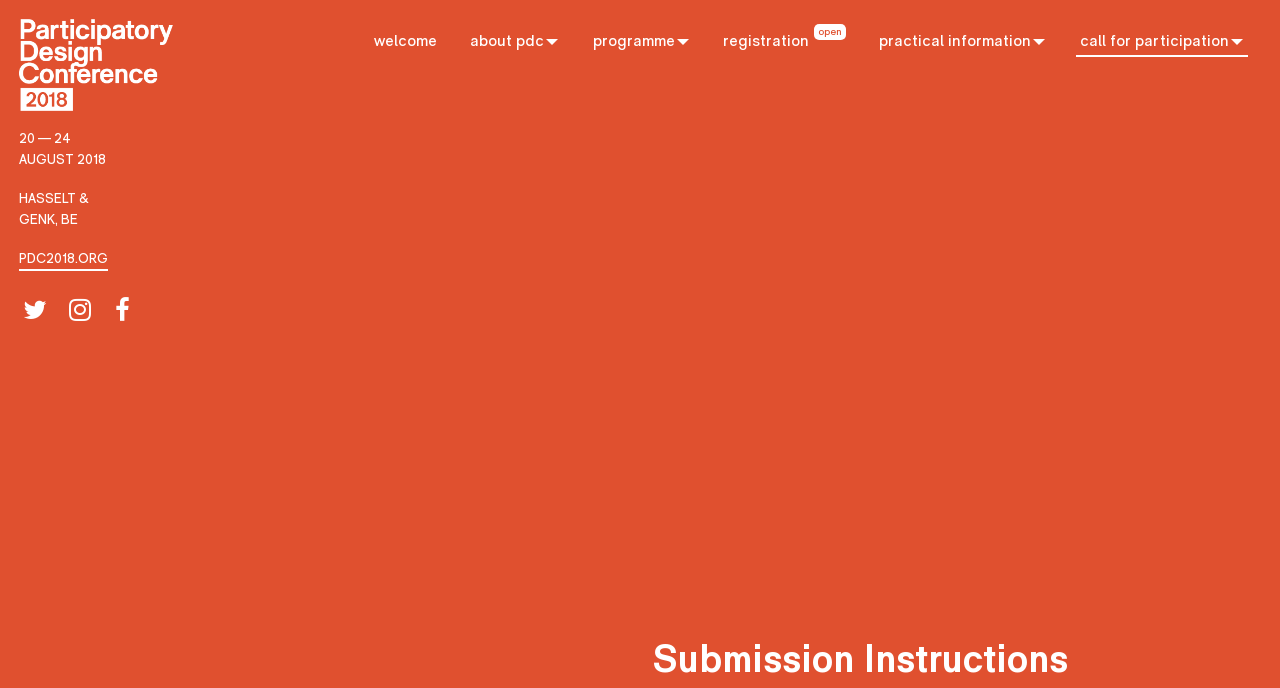Identify the bounding box coordinates of the part that should be clicked to carry out this instruction: "Open Twitter page".

[0.015, 0.42, 0.034, 0.483]